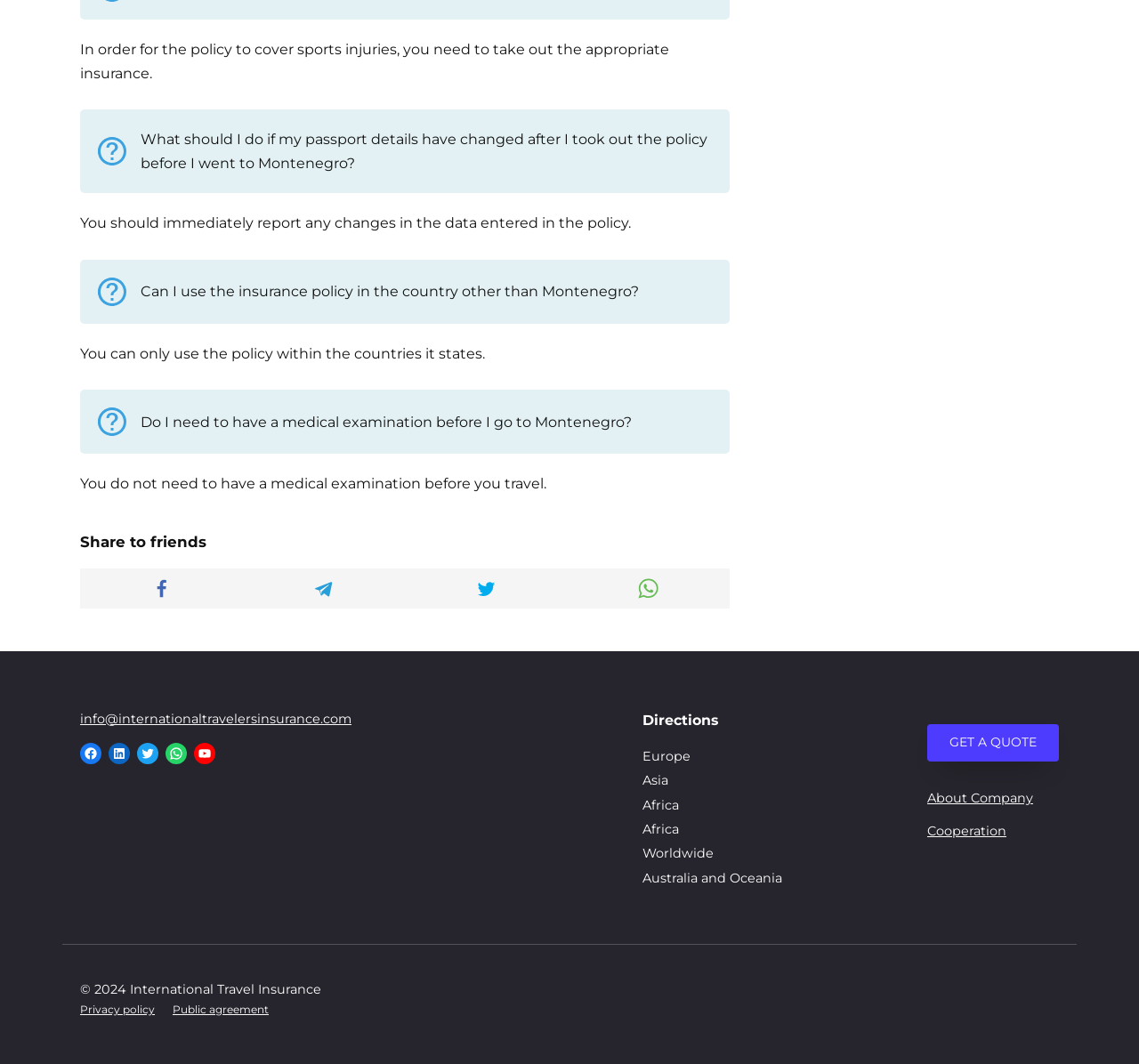Identify the bounding box coordinates of the area that should be clicked in order to complete the given instruction: "Contact us via email". The bounding box coordinates should be four float numbers between 0 and 1, i.e., [left, top, right, bottom].

[0.07, 0.668, 0.309, 0.683]